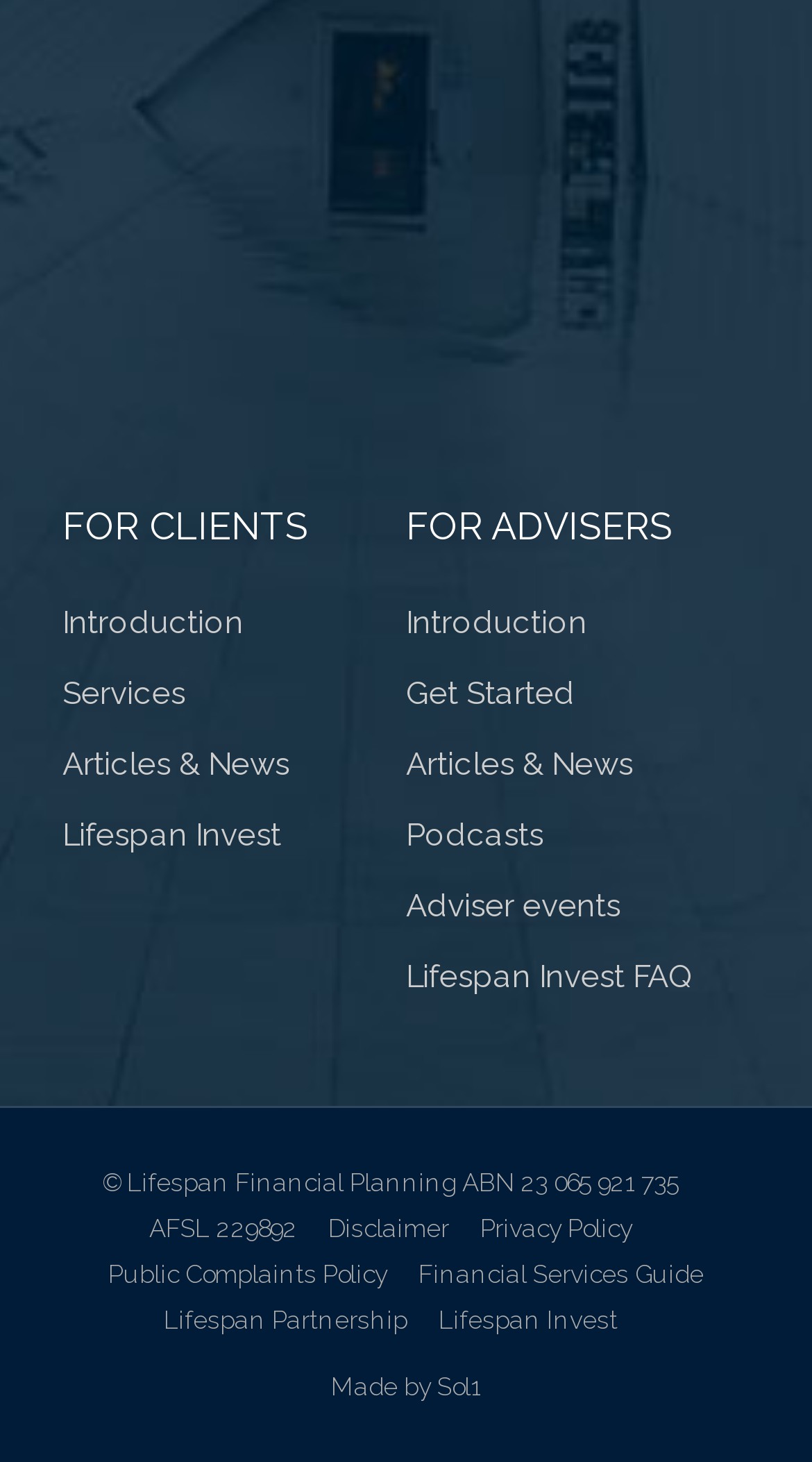Using the description "Articles & News", locate and provide the bounding box of the UI element.

[0.077, 0.498, 0.5, 0.547]